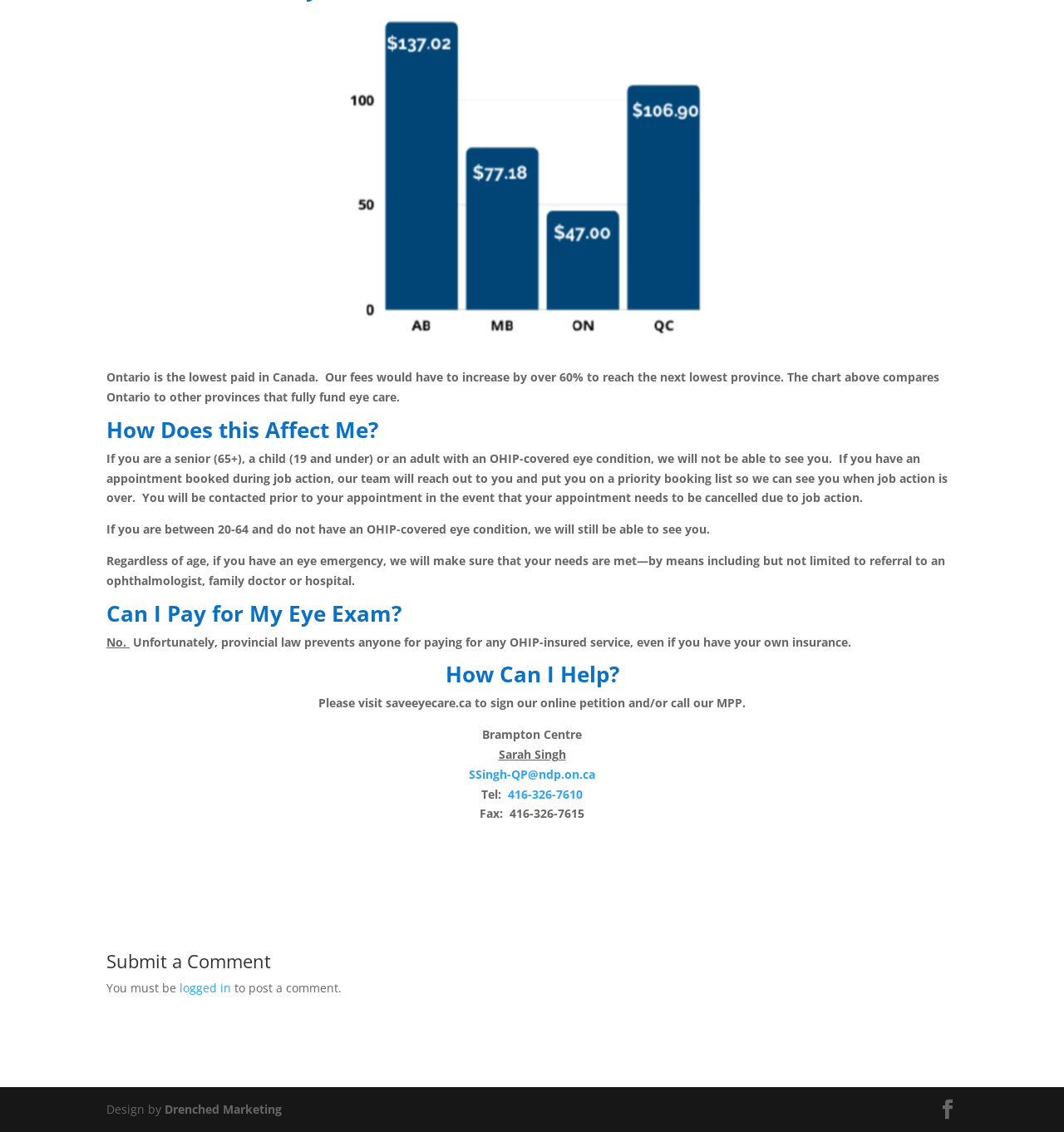Give a one-word or one-phrase response to the question:
What is the purpose of the online petition?

To support eye care